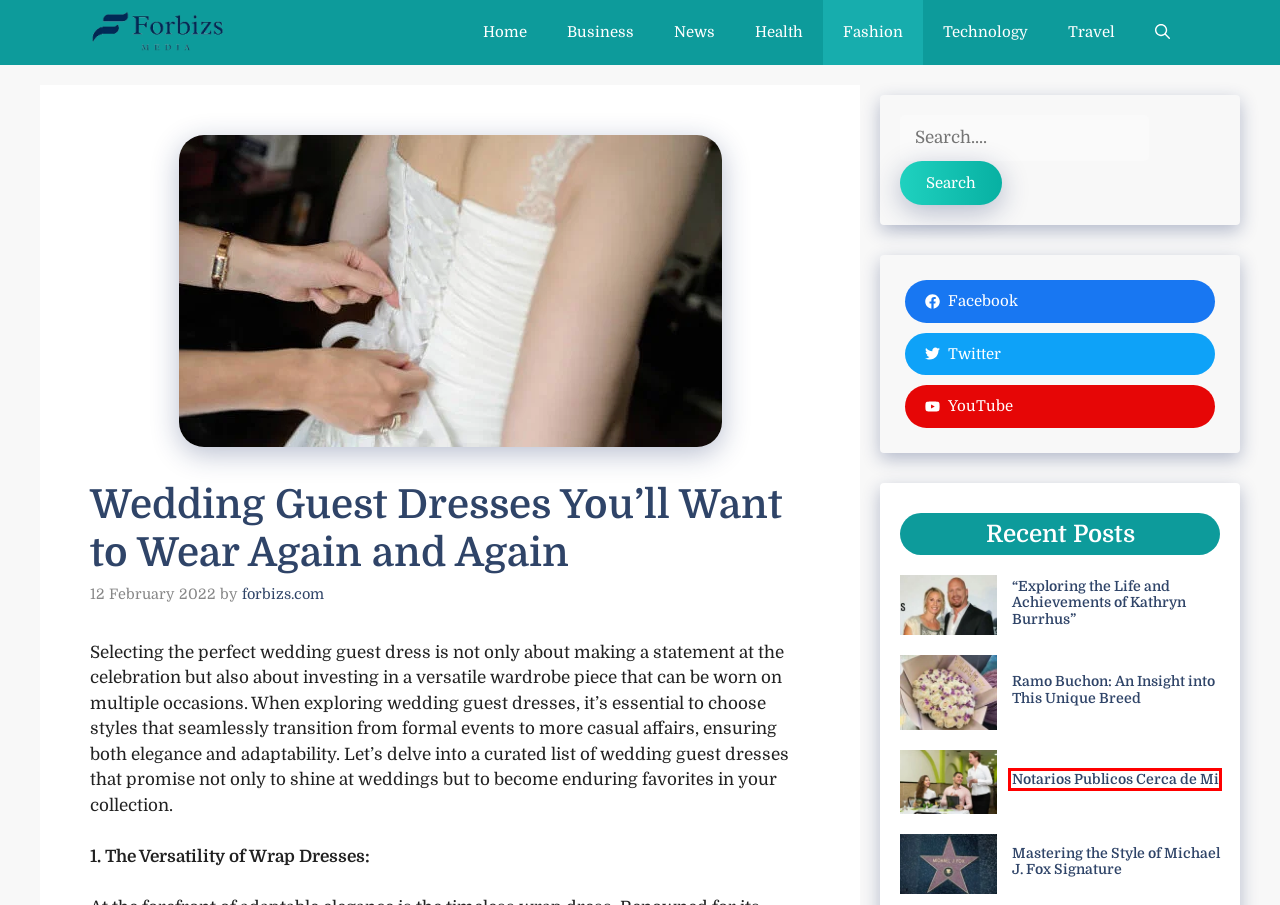Inspect the provided webpage screenshot, concentrating on the element within the red bounding box. Select the description that best represents the new webpage after you click the highlighted element. Here are the candidates:
A. Mastering the Style of Michael J. Fox Signature - Forbizs
B. "Exploring the Life and Achievements of Kathryn Burrhus" - Forbizs
C. Fashion - Forbizs
D. forbizs.com - Forbizs
E. News - Forbizs
F. Health - Forbizs
G. Travel - Forbizs
H. Notarios Publicos Cerca de Mi - Forbizs

H